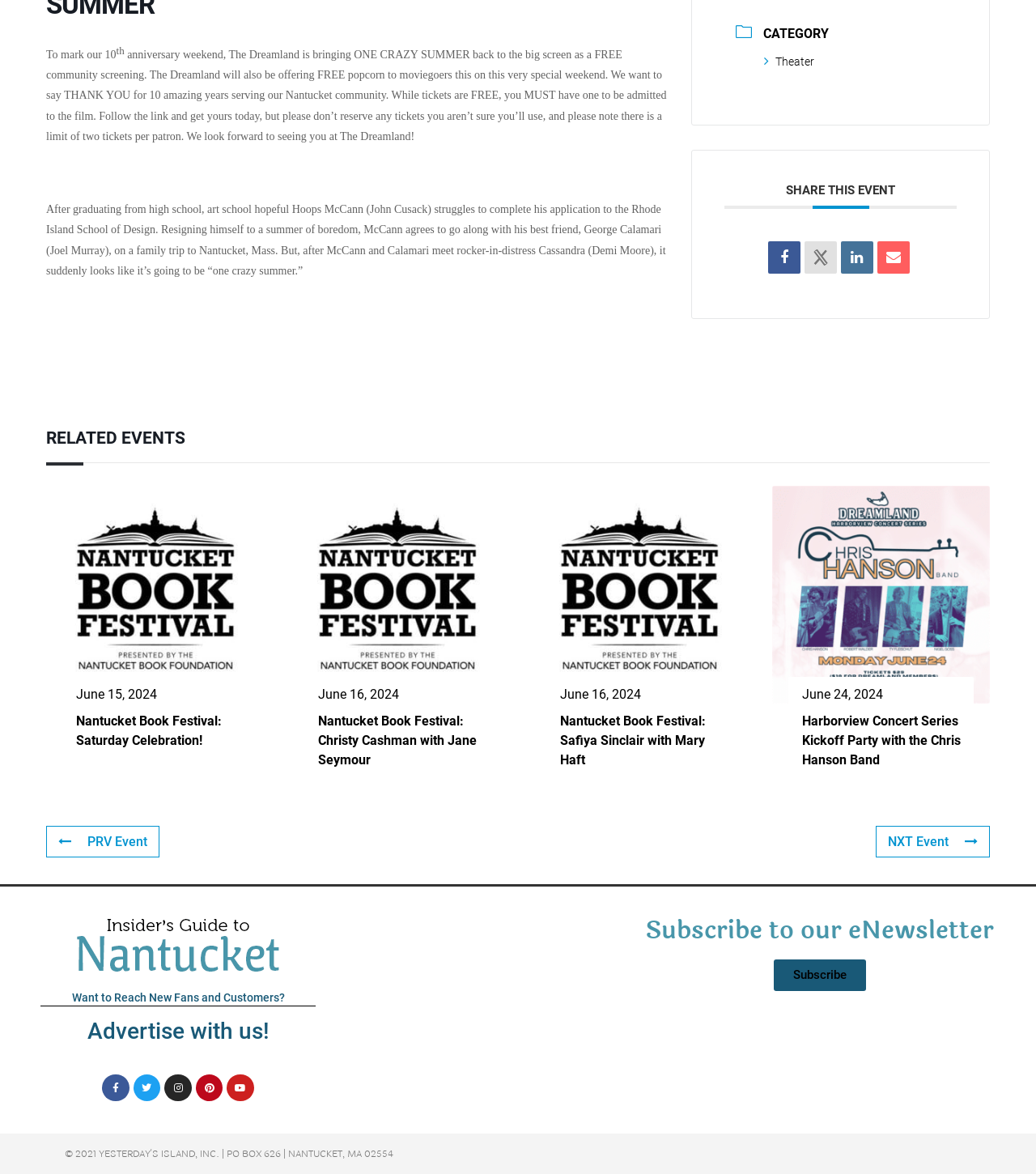Please provide the bounding box coordinates for the UI element as described: "NXT Event". The coordinates must be four floats between 0 and 1, represented as [left, top, right, bottom].

[0.845, 0.703, 0.955, 0.73]